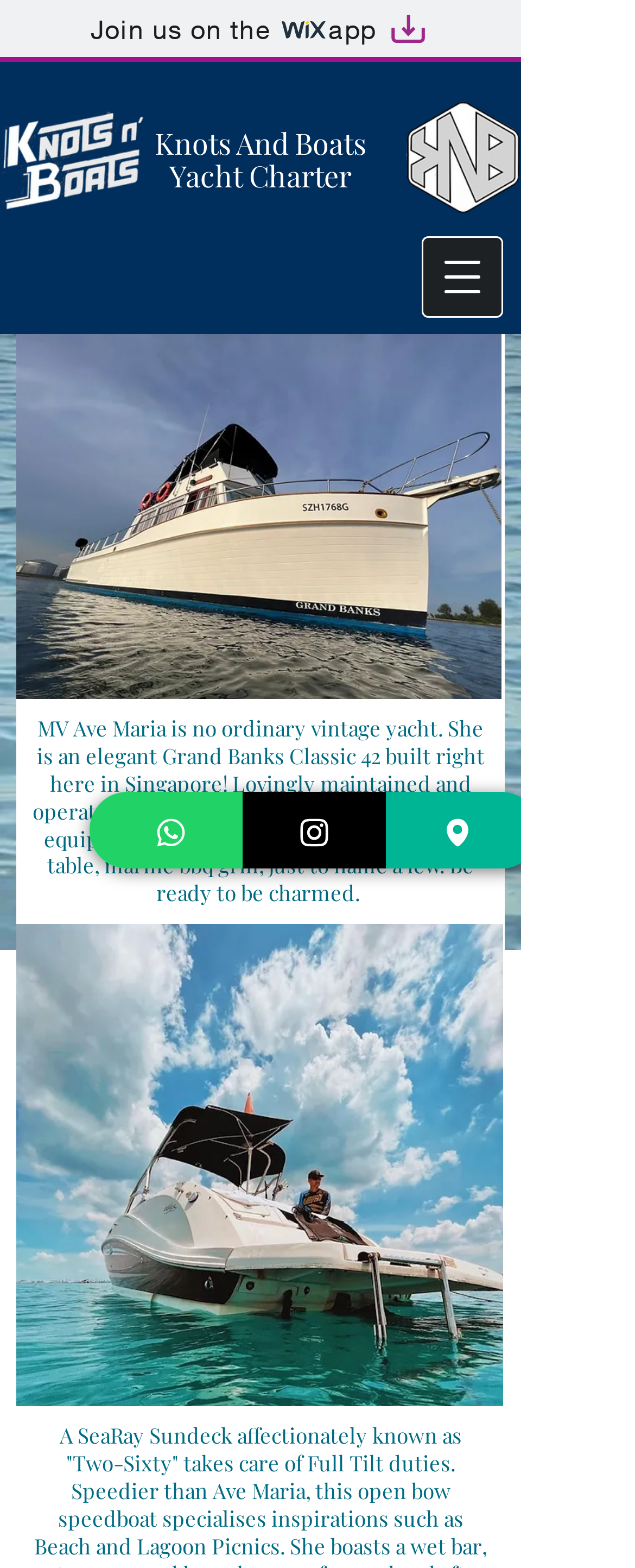What is the bounding box coordinate of the image 'Artboard 1'?
Look at the image and answer the question using a single word or phrase.

[0.582, 0.007, 0.678, 0.03]